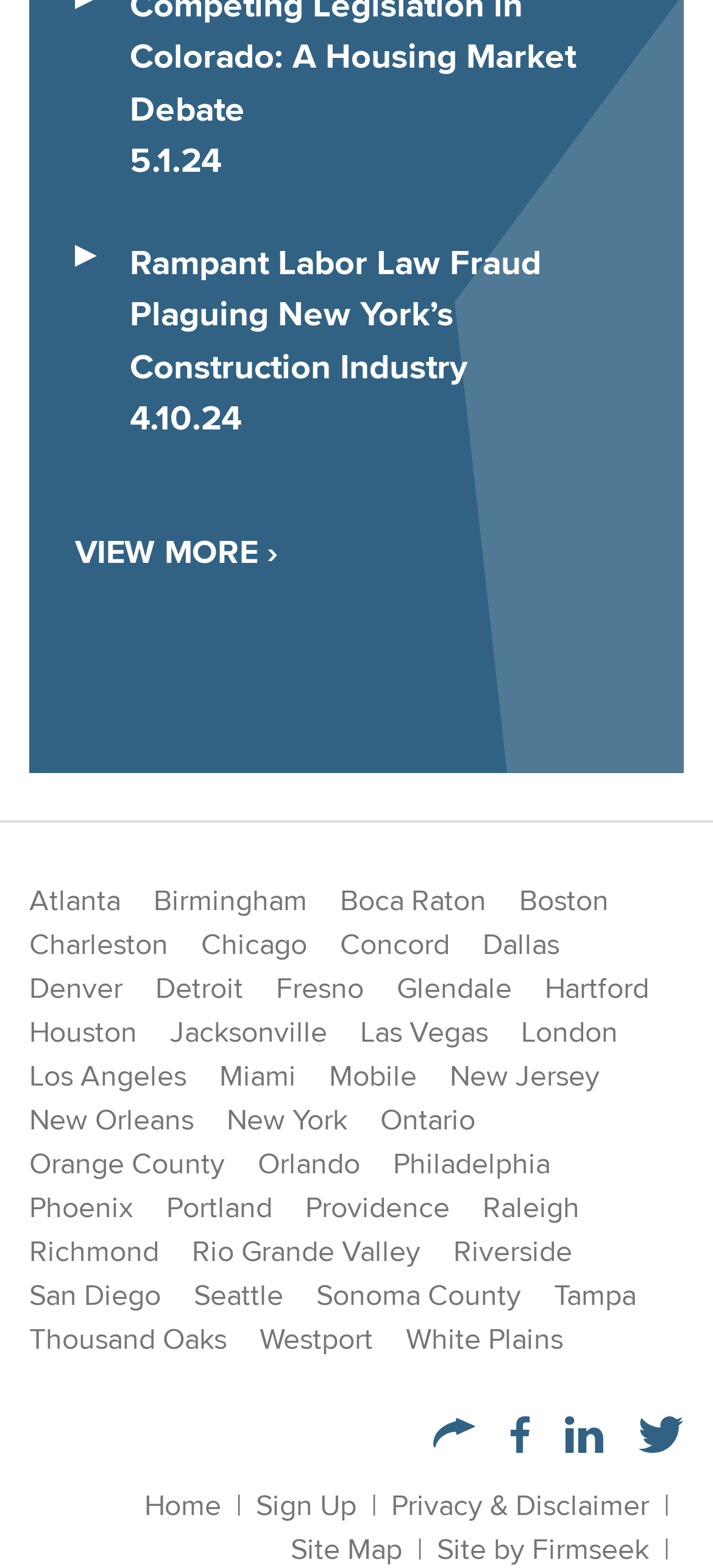Given the content of the image, can you provide a detailed answer to the question?
How many cities are listed on the webpage?

There are 40 city links listed on the webpage, which can be determined by counting the number of link elements with city names.